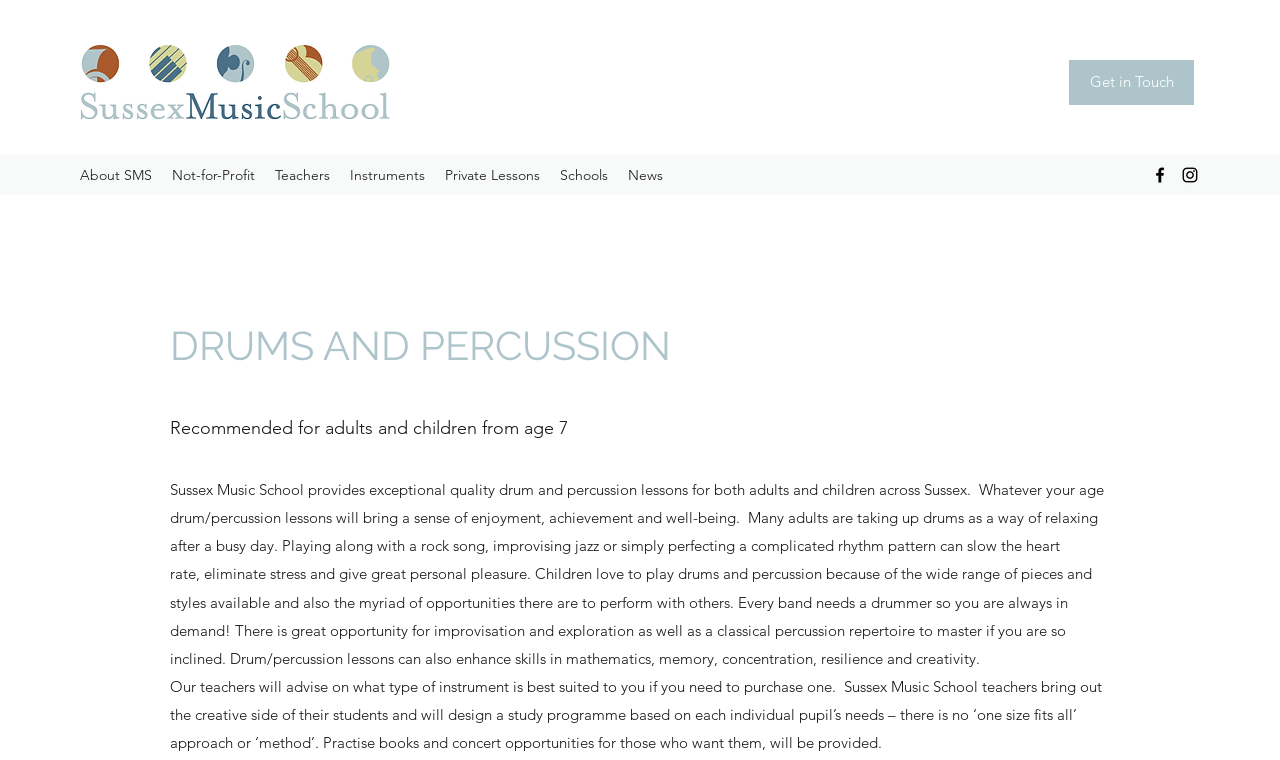Describe the webpage meticulously, covering all significant aspects.

The webpage is about Sussex Music School, which provides drum and percussion lessons for adults and children across Sussex. At the top left corner, there is a logo of the school, accompanied by a navigation menu that includes links to "About SMS", "Not-for-Profit", "Teachers", "Instruments", "Private Lessons", "Schools", and "News". 

On the top right corner, there is a "Get in Touch" link and a social bar with links to Facebook and Instagram, each represented by an icon. 

The main content of the page is divided into sections. The first section has a heading "DRUMS AND PERCUSSION" and a brief introduction to the school, stating that it provides exceptional quality drum and percussion lessons for both adults and children. 

Below this introduction, there is a longer paragraph that explains the benefits of taking drum and percussion lessons, including enjoyment, achievement, and well-being. It also mentions that many adults take up drums as a way to relax, while children love to play drums and percussion due to the wide range of pieces and styles available. 

The next section provides more information about the school's teaching approach, stating that teachers will advise on the best type of instrument for each student and design a study program based on individual needs. It also mentions that practice books and concert opportunities will be provided for those who want them.